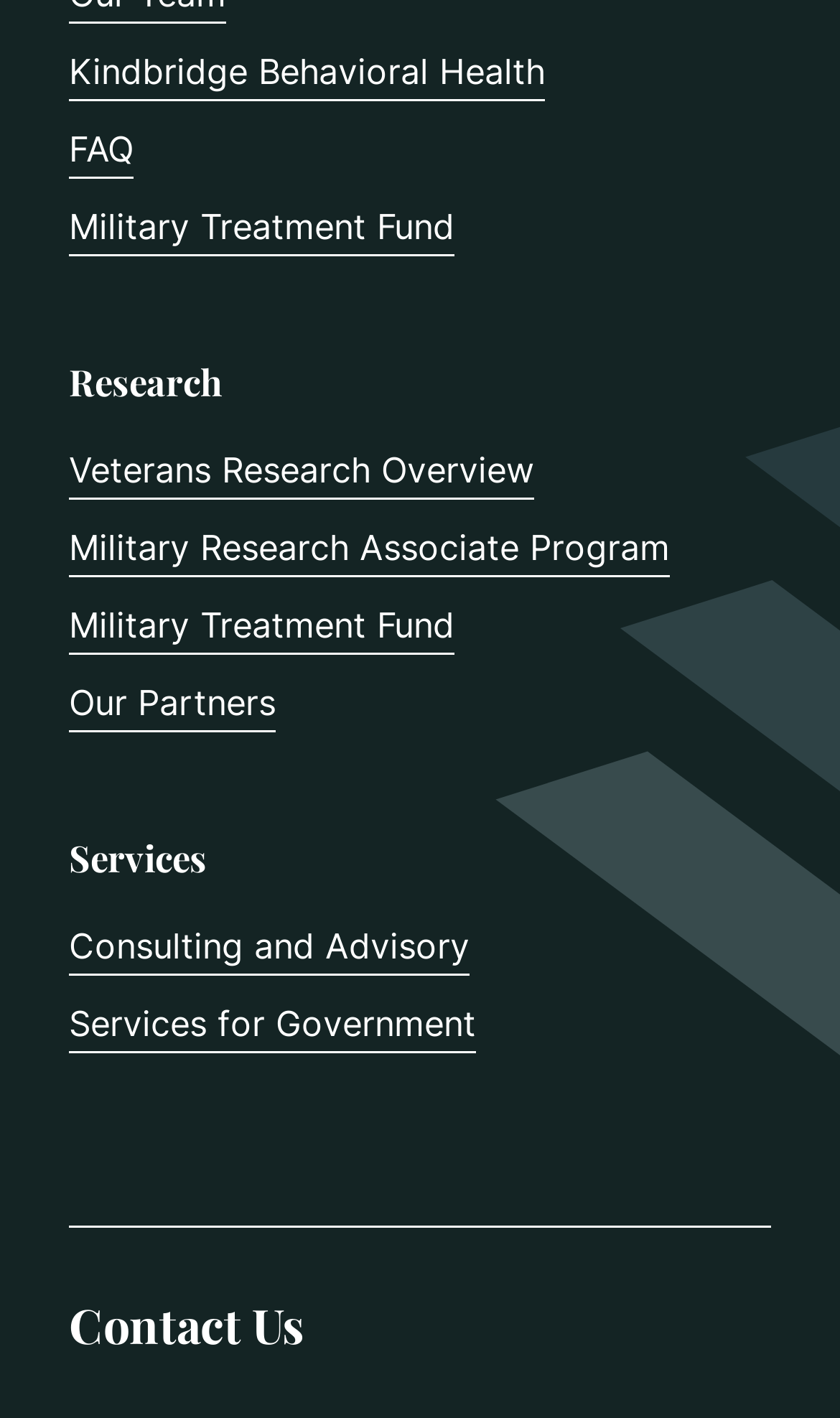Provide a brief response using a word or short phrase to this question:
What is the last link on the webpage?

Contact Us